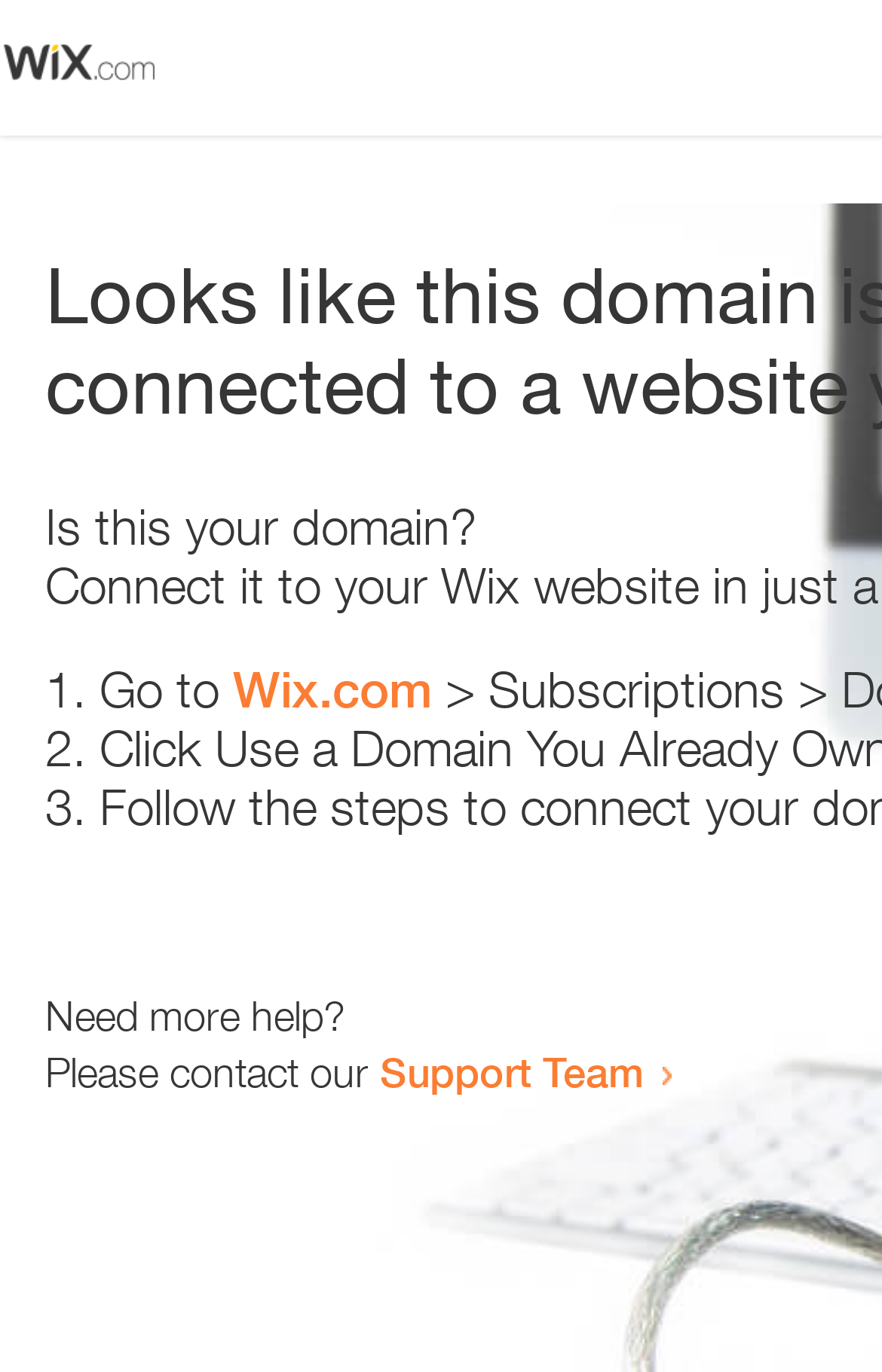Provide a comprehensive description of the webpage.

The webpage appears to be an error page, with a small image at the top left corner. Below the image, there is a question "Is this your domain?" in a prominent position. 

To the right of the question, there is a numbered list with three items. The first item starts with "1." and suggests going to "Wix.com". The second item starts with "2." and the third item starts with "3.", but their contents are not specified. 

Further down the page, there is a message "Need more help?" followed by a sentence "Please contact our Support Team" with a link to the Support Team.